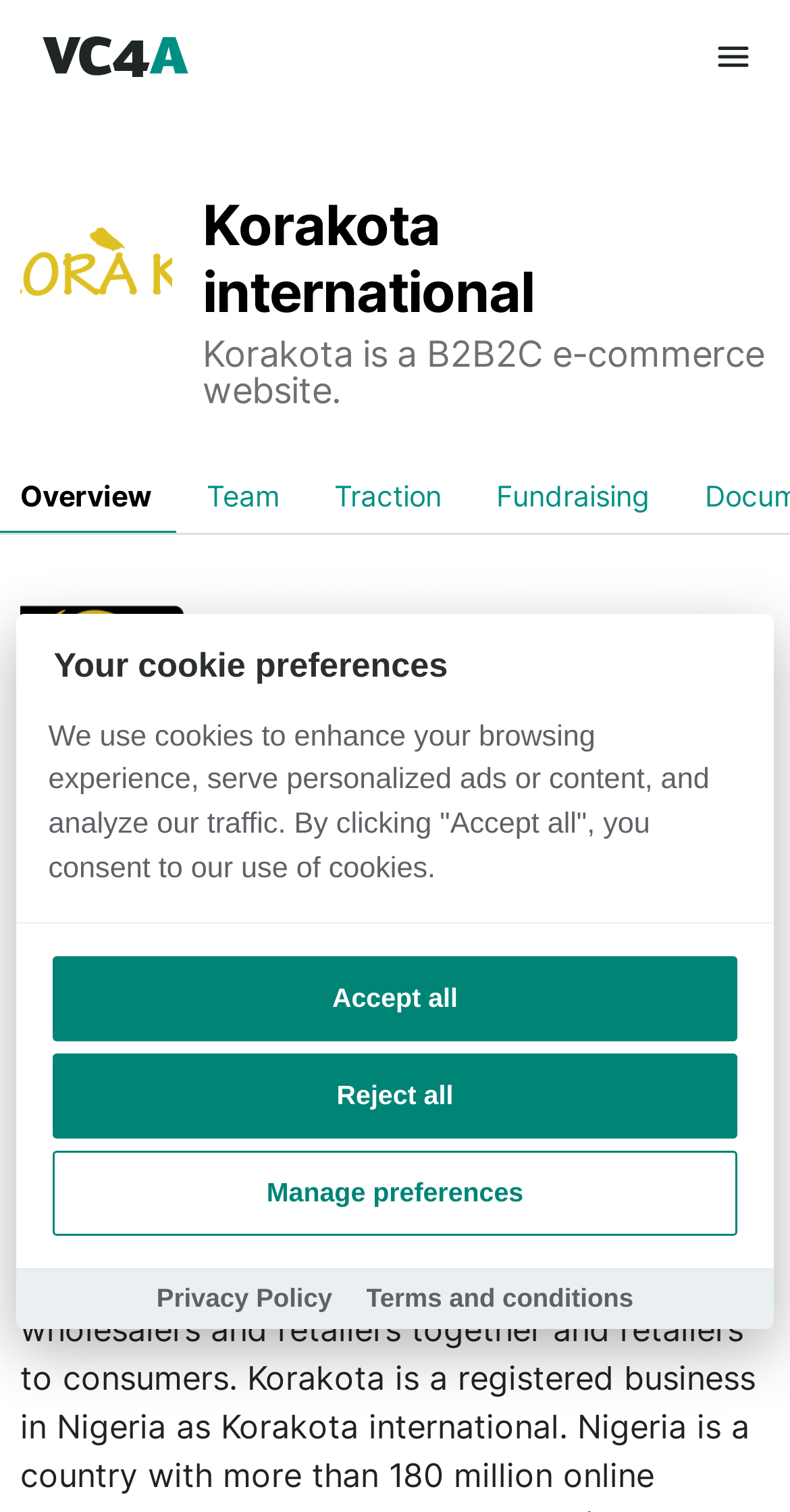Locate the bounding box coordinates of the element you need to click to accomplish the task described by this instruction: "View overview".

[0.0, 0.305, 0.218, 0.352]